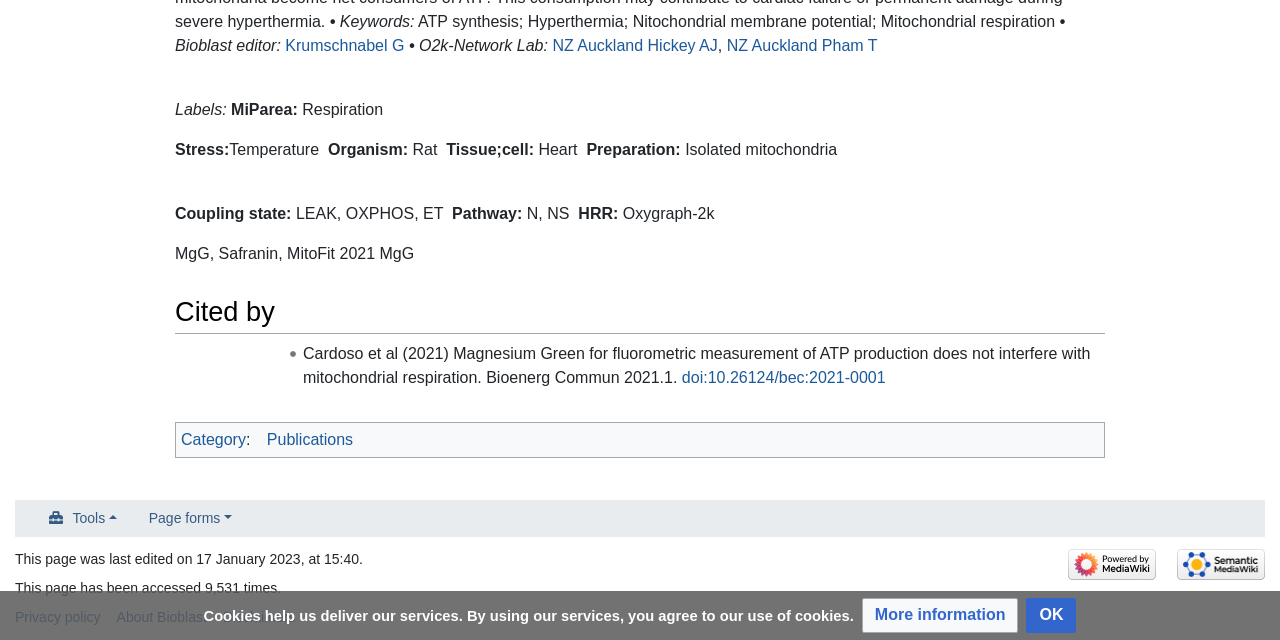Please find the bounding box for the UI component described as follows: "alt="Powered by MediaWiki"".

[0.834, 0.868, 0.903, 0.893]